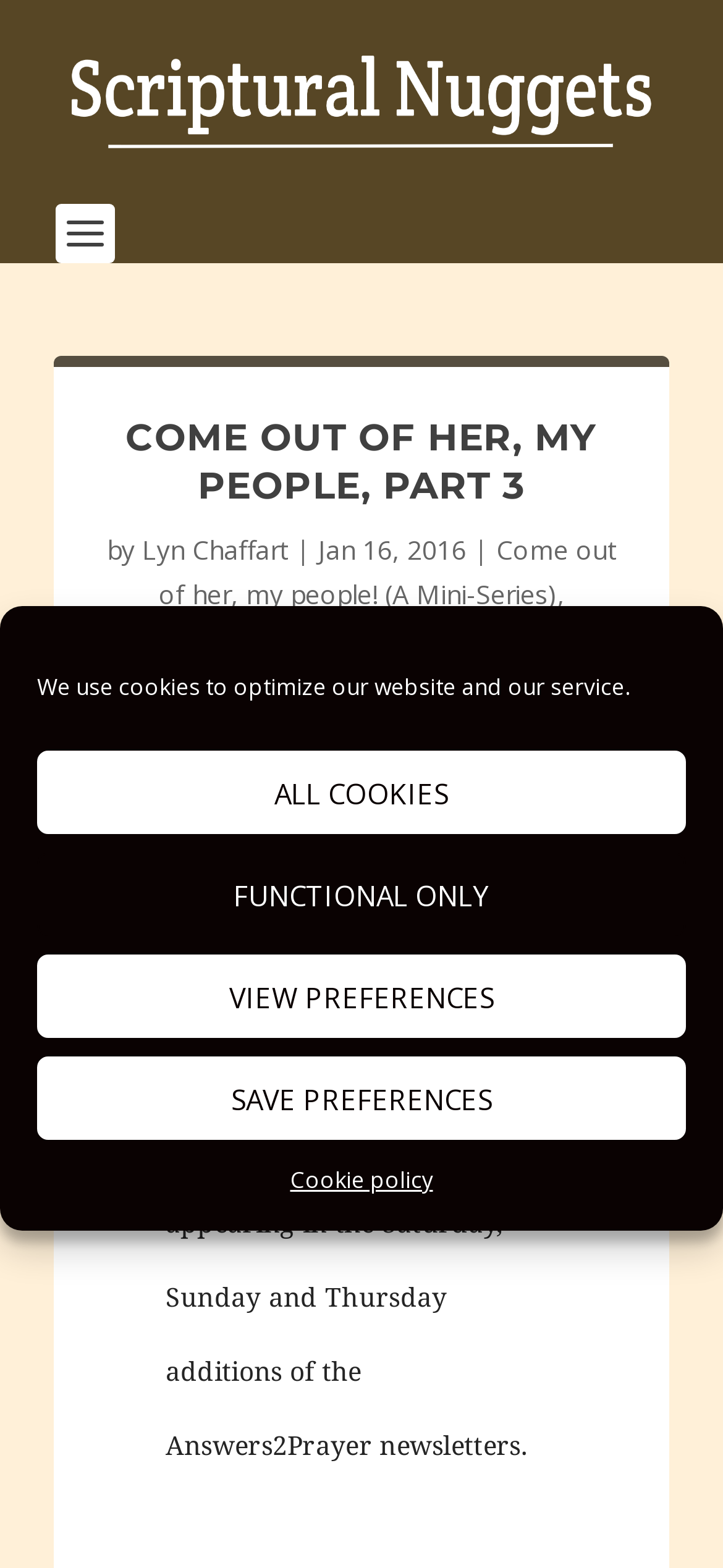Who is the author of the mini-sermon?
Based on the image, please offer an in-depth response to the question.

The author's name can be found in the link element with the text 'Lyn Chaffart', which is located next to the 'by' text.